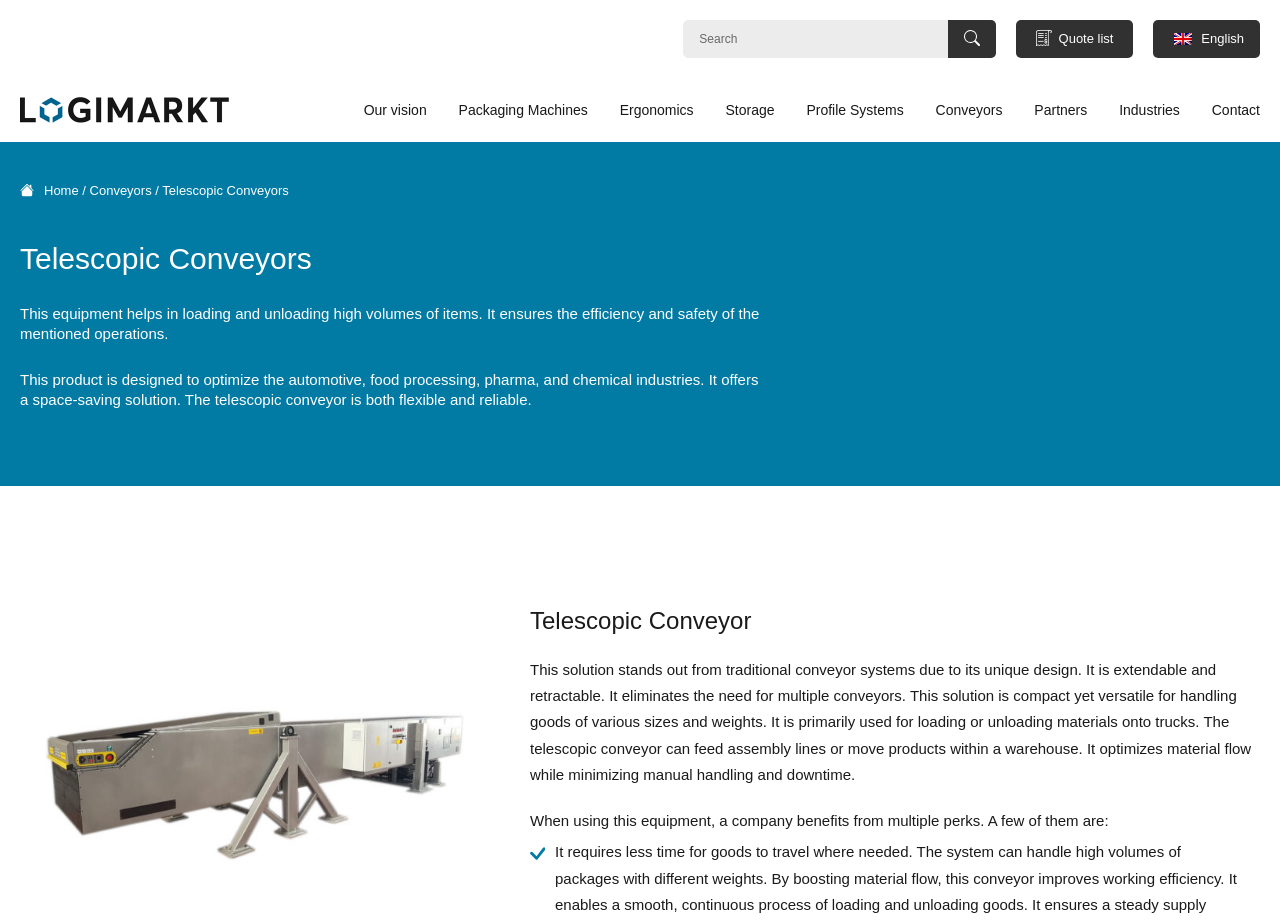What is unique about Telescopic Conveyor design?
Based on the image, answer the question in a detailed manner.

The webpage states that Telescopic Conveyor stands out from traditional conveyor systems due to its unique design, which is extendable and retractable, eliminating the need for multiple conveyors.